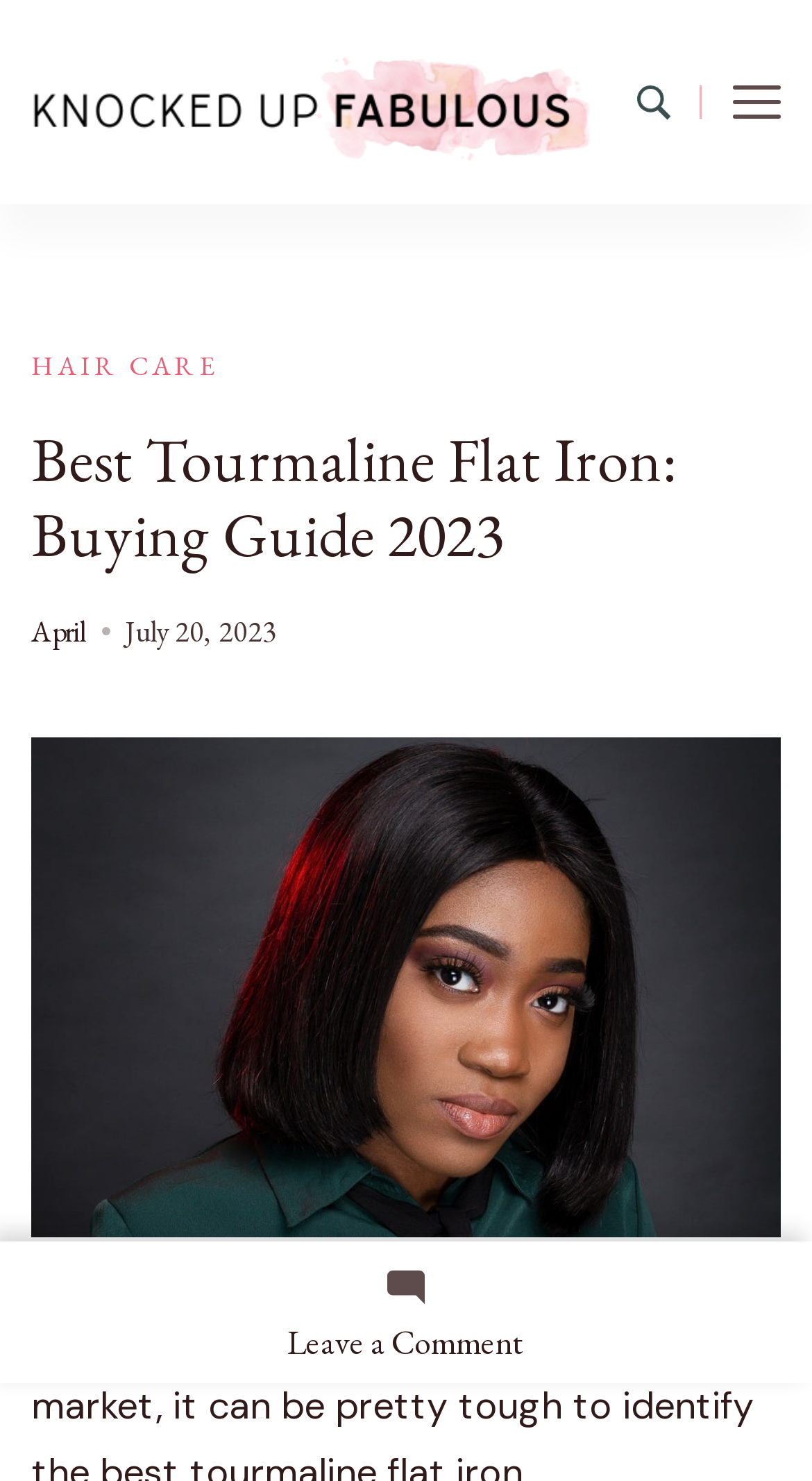Identify the webpage's primary heading and generate its text.

Best Tourmaline Flat Iron: Buying Guide 2023